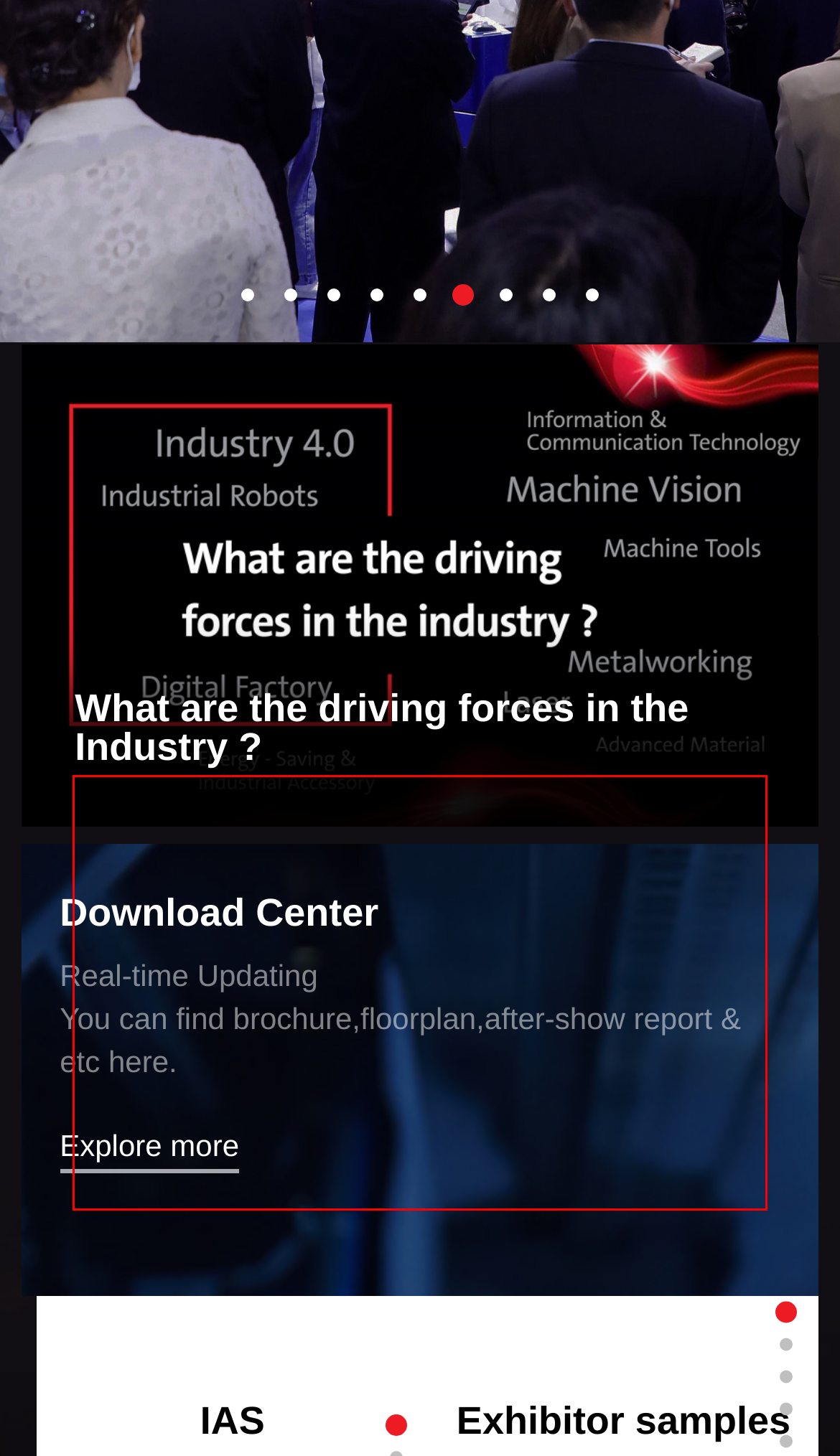Please perform OCR on the text within the red rectangle in the webpage screenshot and return the text content.

The lovely season of gentle spring breeze and silent spring rain is also the best season for tourism in the most beautiful Rongcheng, (the nickname for Chengdu City). The second three-day CDIIF arrived as scheduled. DERATECH has received strong support and attention from governments at all levels and organizers in Chengdu and, and we would like to thank Hannover Milano Fairs Shanghai Ltd. for providing the high-quality platform.